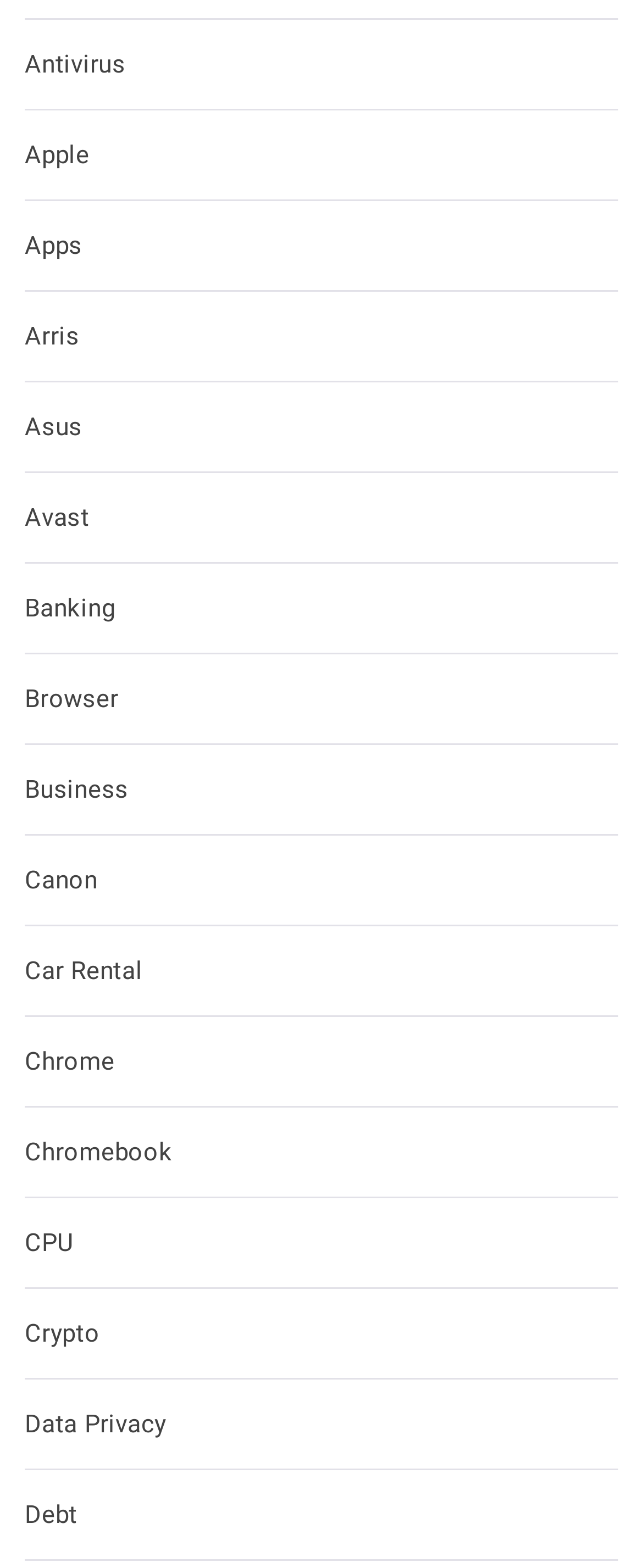Using the given description, provide the bounding box coordinates formatted as (top-left x, top-left y, bottom-right x, bottom-right y), with all values being floating point numbers between 0 and 1. Description: Business

[0.038, 0.494, 0.2, 0.513]